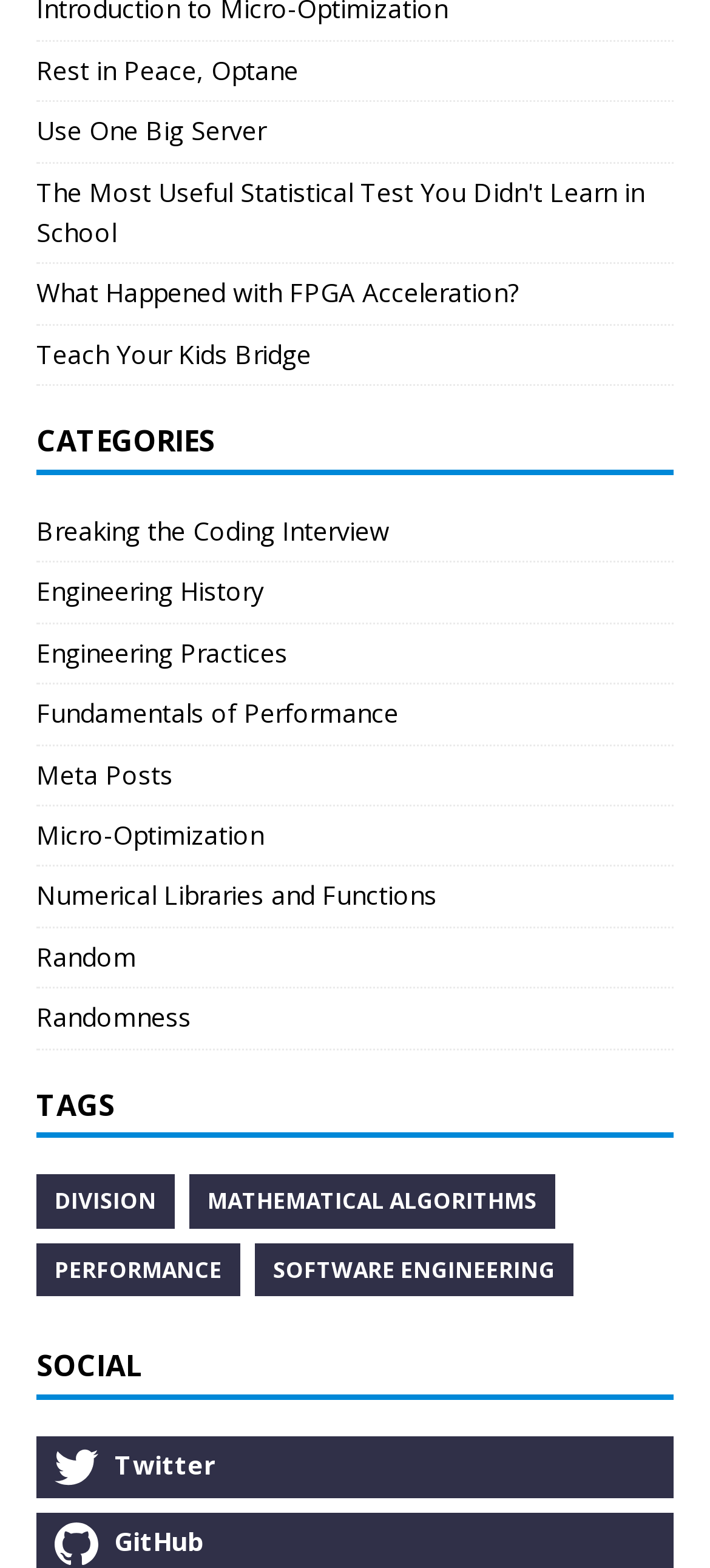Determine the bounding box coordinates for the area you should click to complete the following instruction: "Explore the 'PERFORMANCE' tag".

[0.051, 0.792, 0.338, 0.826]